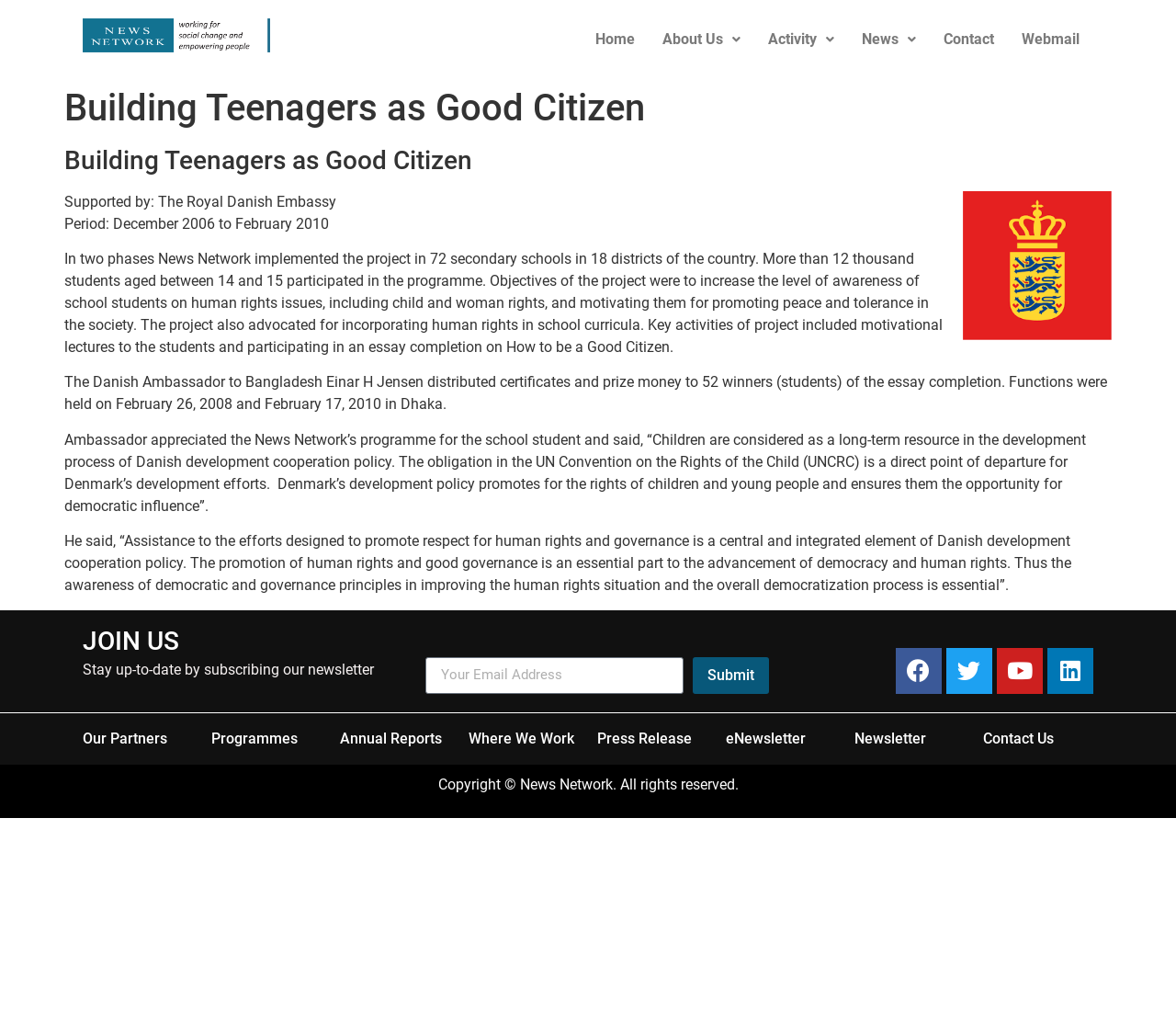Show the bounding box coordinates of the element that should be clicked to complete the task: "Visit the Facebook page".

[0.762, 0.627, 0.801, 0.671]